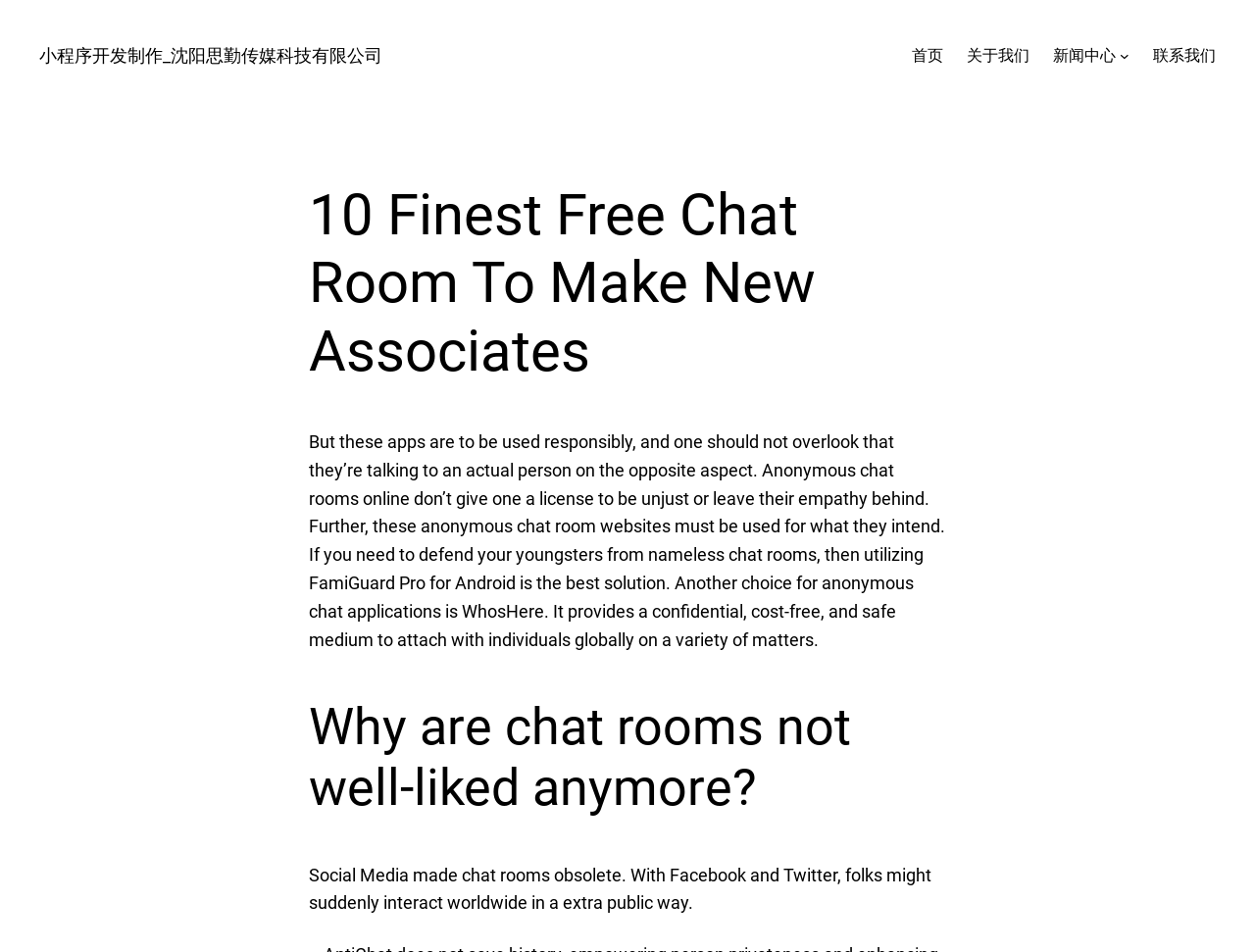Utilize the details in the image to give a detailed response to the question: What should one not overlook when using anonymous chat rooms?

The text advises users to not overlook their empathy when engaging in anonymous chat rooms, emphasizing the importance of treating others with kindness and respect, even in online interactions.